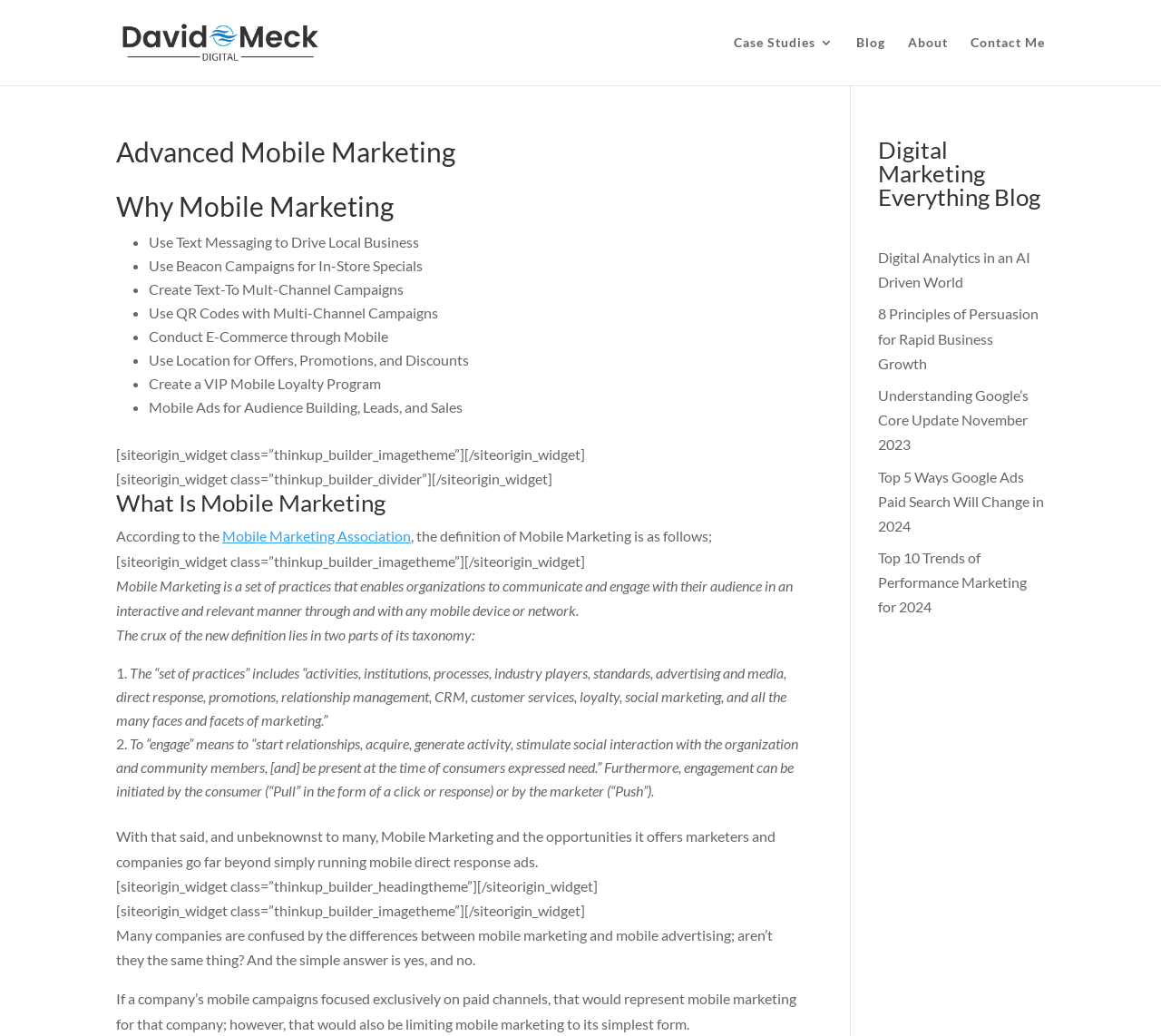Find the bounding box coordinates of the area to click in order to follow the instruction: "Read 'Should You Promote Your MLM Business Online?'".

None